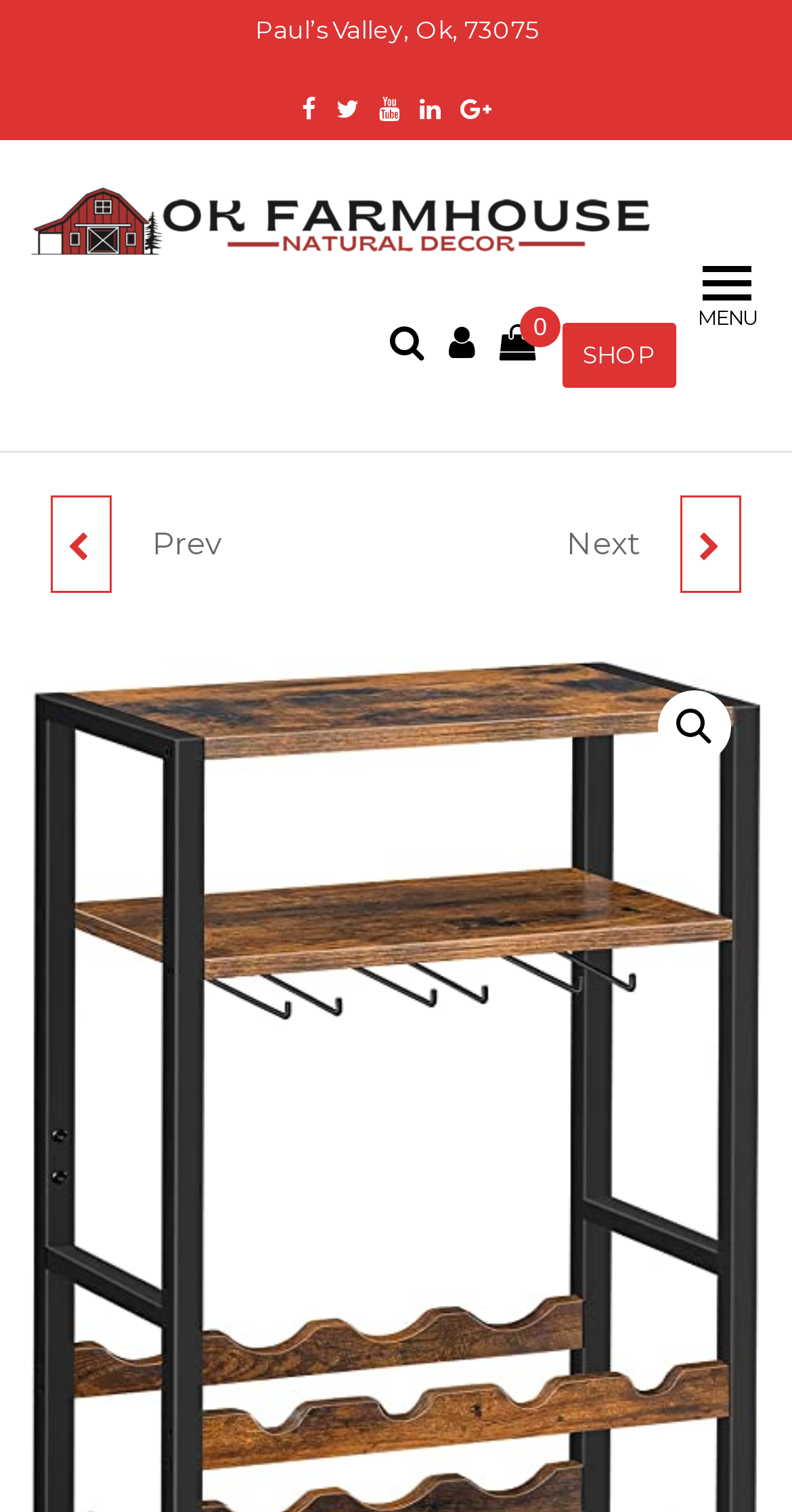What is the name of the product?
Could you give a comprehensive explanation in response to this question?

The name of the product can be found at the top of the webpage, which is 'HOOBRO Freestanding Wine Rack, 16-Bottle Wine Storage Rack with Tabletop and Glass Holder, 6-Tier Bar Rack, for Kitchen, Bar, Dining Room, Rustic Brown BF04JJ01 - Oklahoma Farmhouse Decor'.